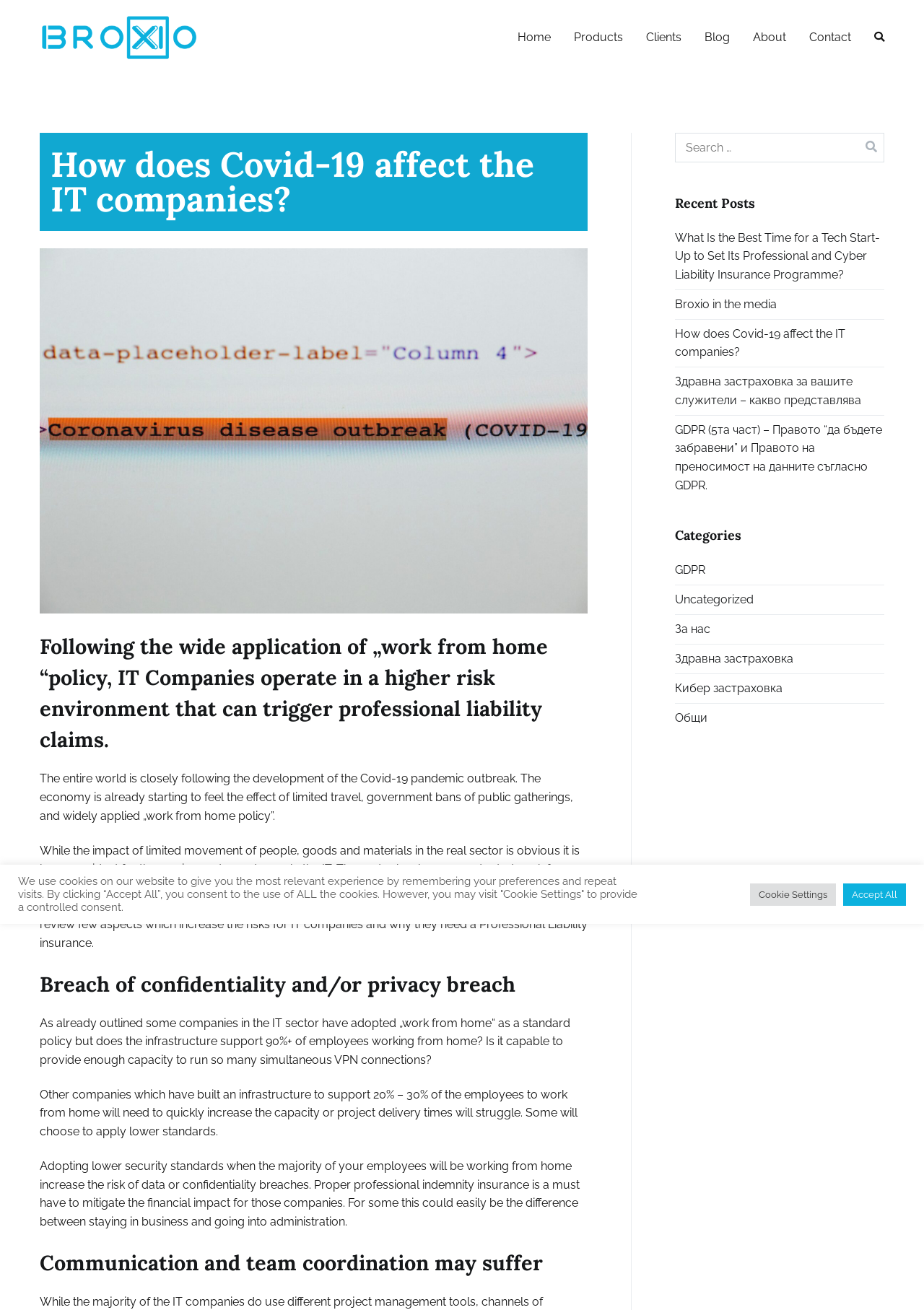Based on the image, provide a detailed and complete answer to the question: 
What is the main topic of the article?

The main topic of the article can be inferred from the heading 'How does Covid-19 affect the IT companies?' and the subsequent paragraphs that discuss the impact of Covid-19 on IT companies.